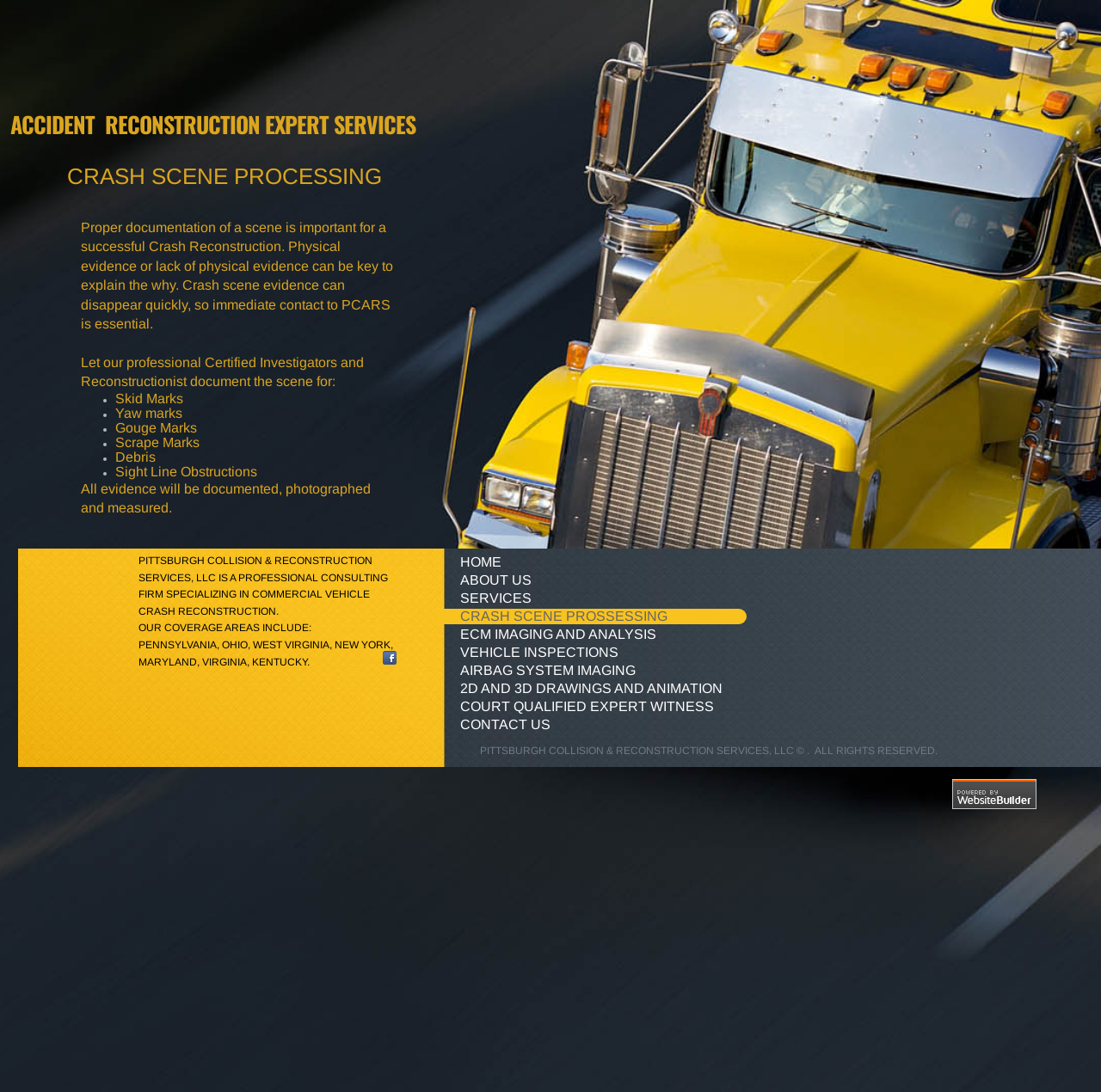Provide the bounding box coordinates for the specified HTML element described in this description: "Contact Us". The coordinates should be four float numbers ranging from 0 to 1, in the format [left, top, right, bottom].

[0.396, 0.657, 0.521, 0.67]